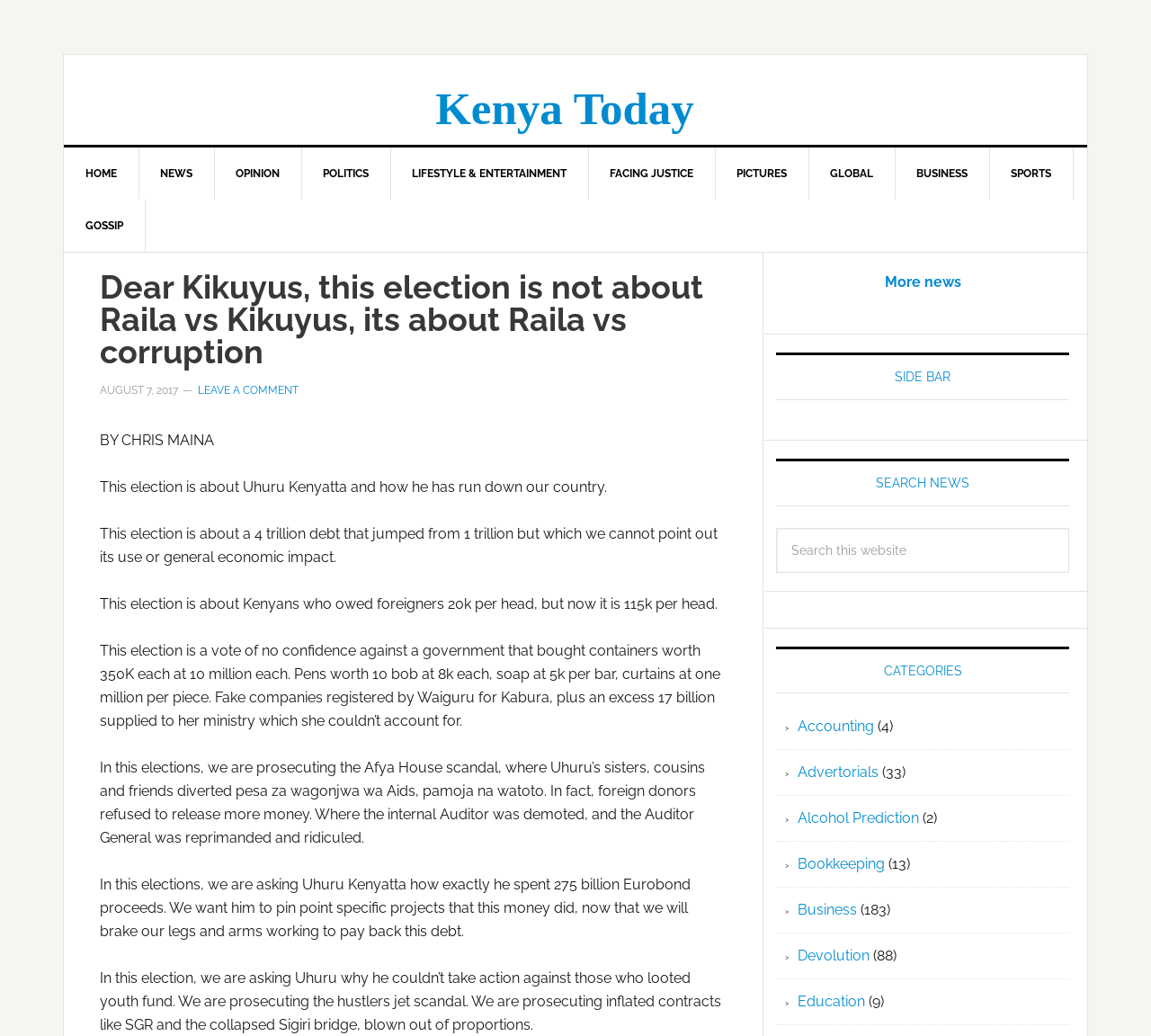Pinpoint the bounding box coordinates of the element to be clicked to execute the instruction: "Search for news".

[0.674, 0.509, 0.929, 0.553]